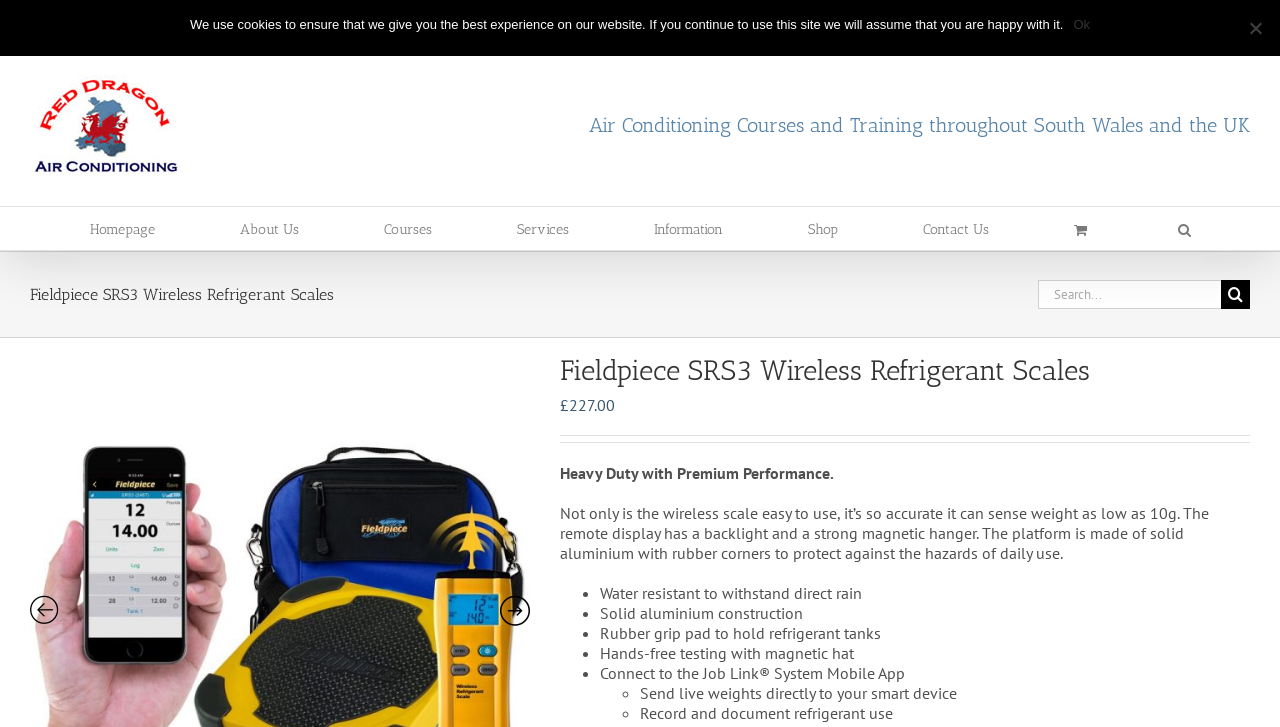Utilize the details in the image to thoroughly answer the following question: What is the name of the system that the scale can connect to?

I found this information in the product features section, where it lists 'Connect to the Job Link System Mobile App' as one of the features.